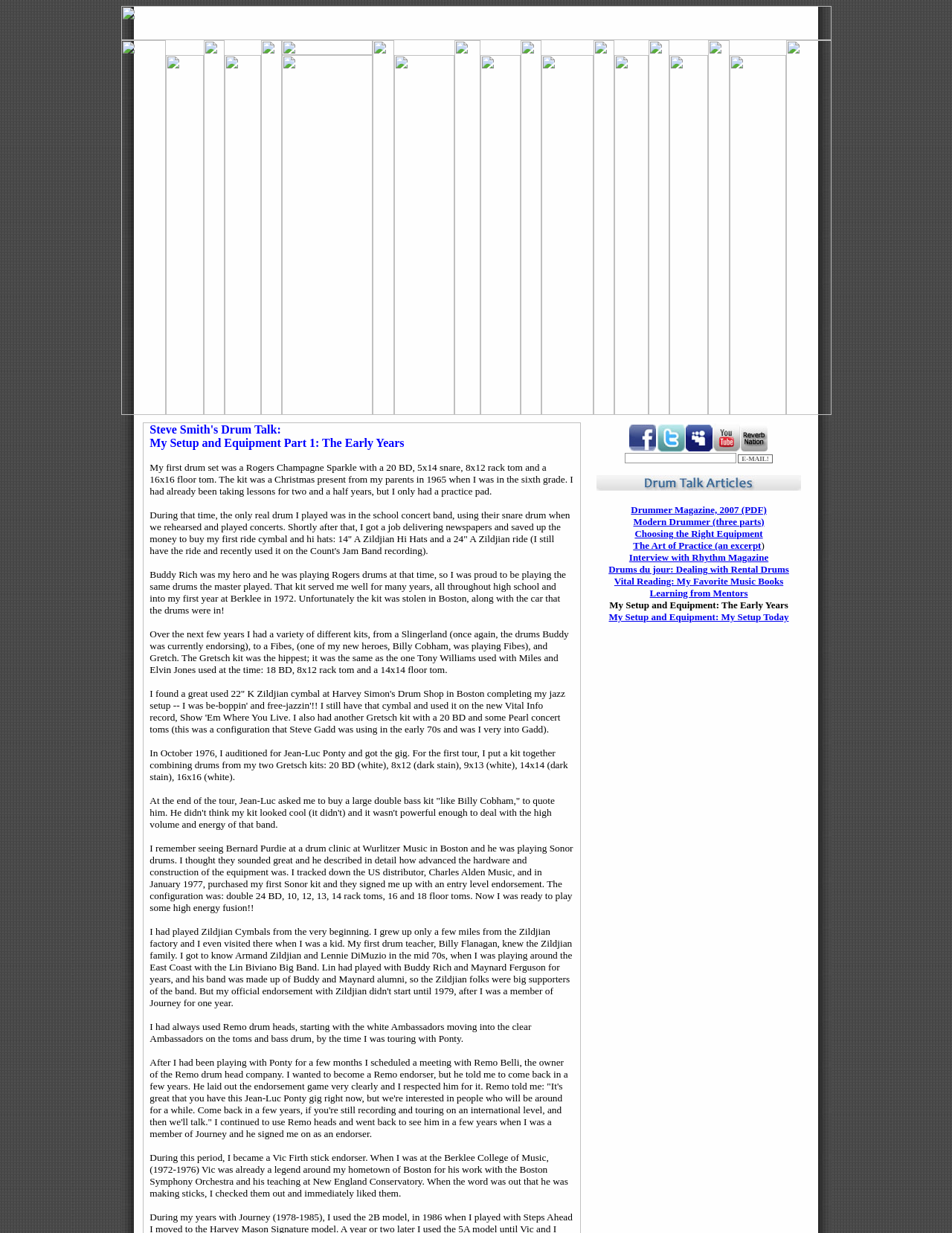What is the width of the second column?
Please use the visual content to give a single word or phrase answer.

0.04